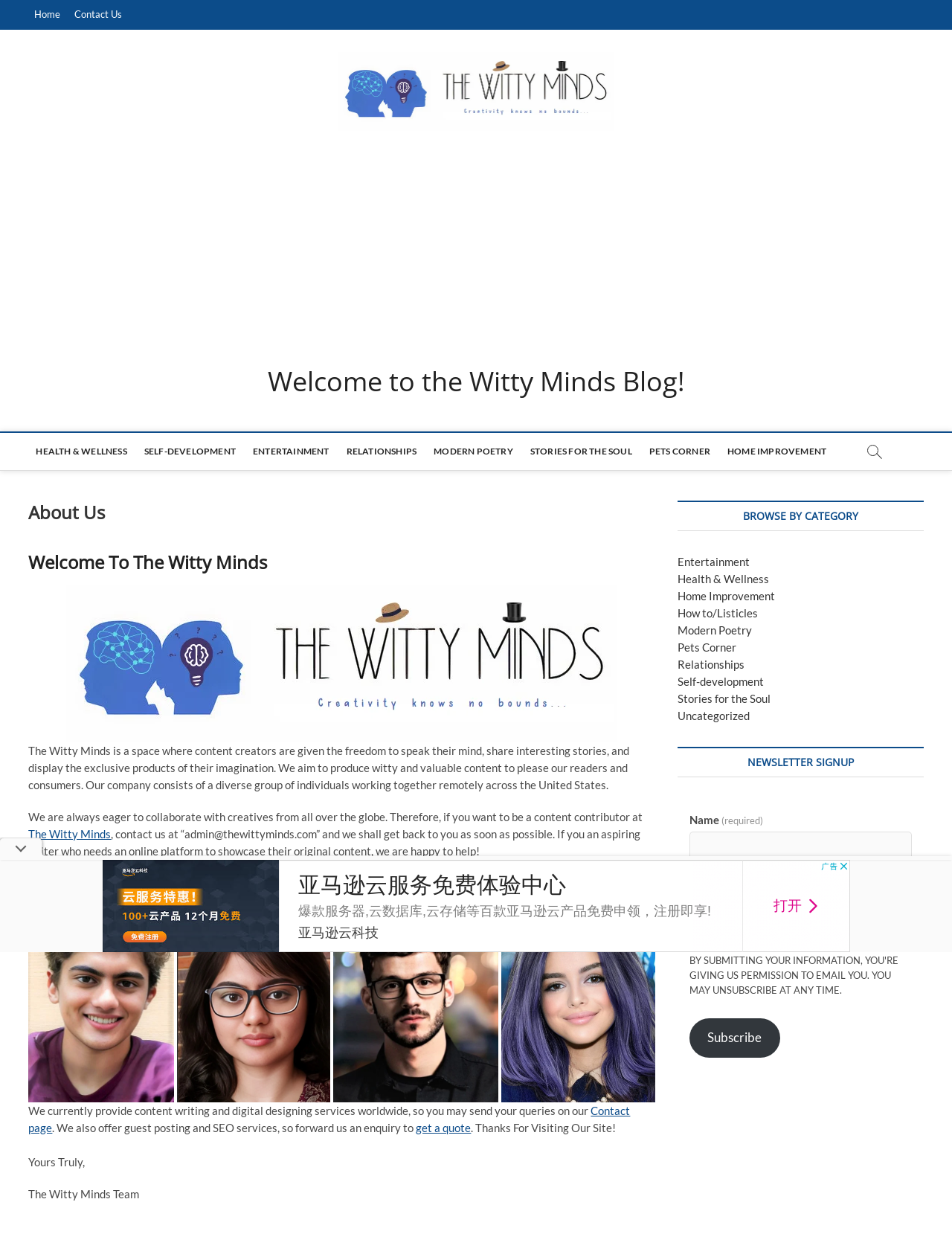Identify the bounding box coordinates of the part that should be clicked to carry out this instruction: "Click on the 'Contact Us' link".

[0.072, 0.0, 0.135, 0.024]